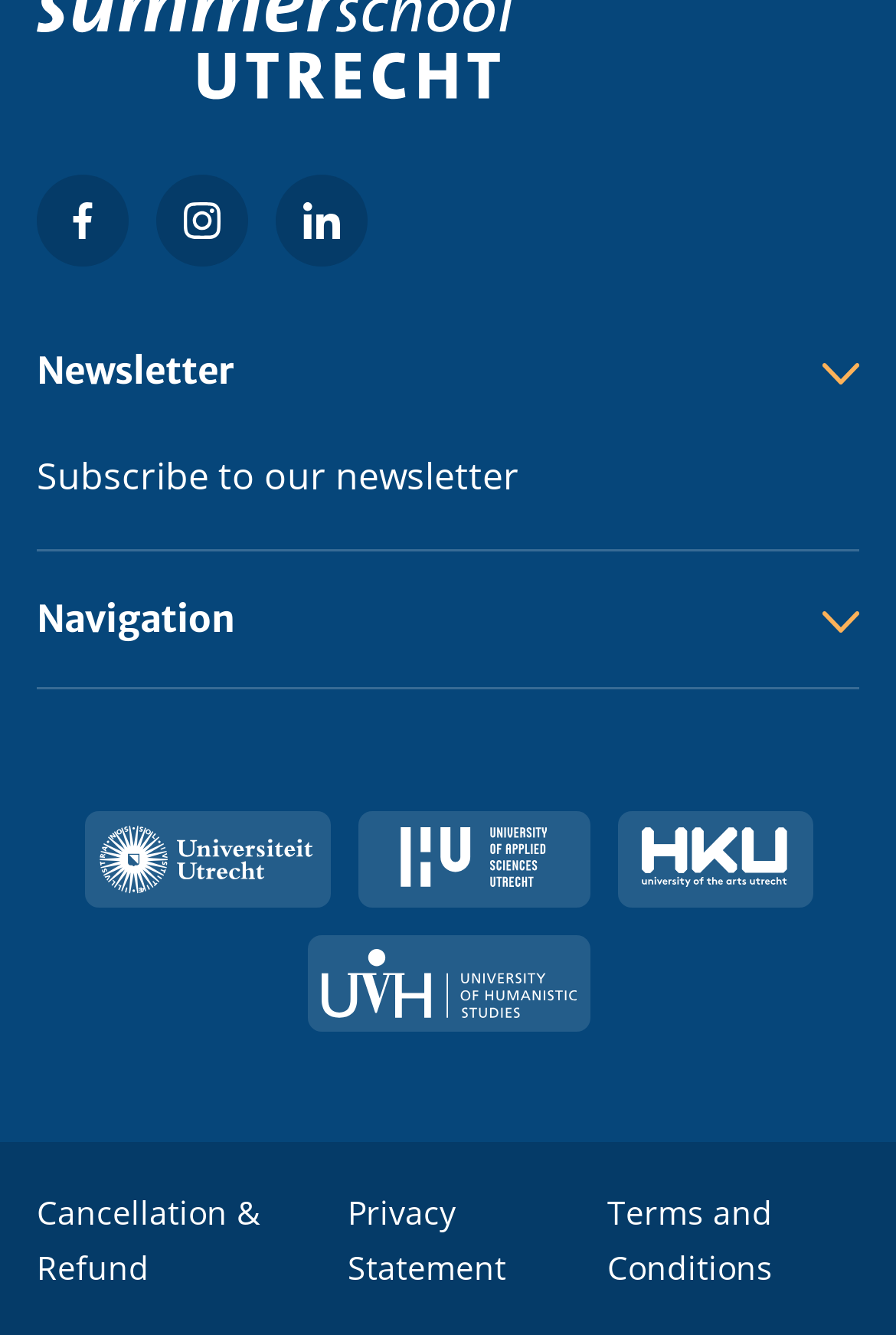Using the element description: "Privacy Statement", determine the bounding box coordinates. The coordinates should be in the format [left, top, right, bottom], with values between 0 and 1.

[0.388, 0.892, 0.565, 0.966]